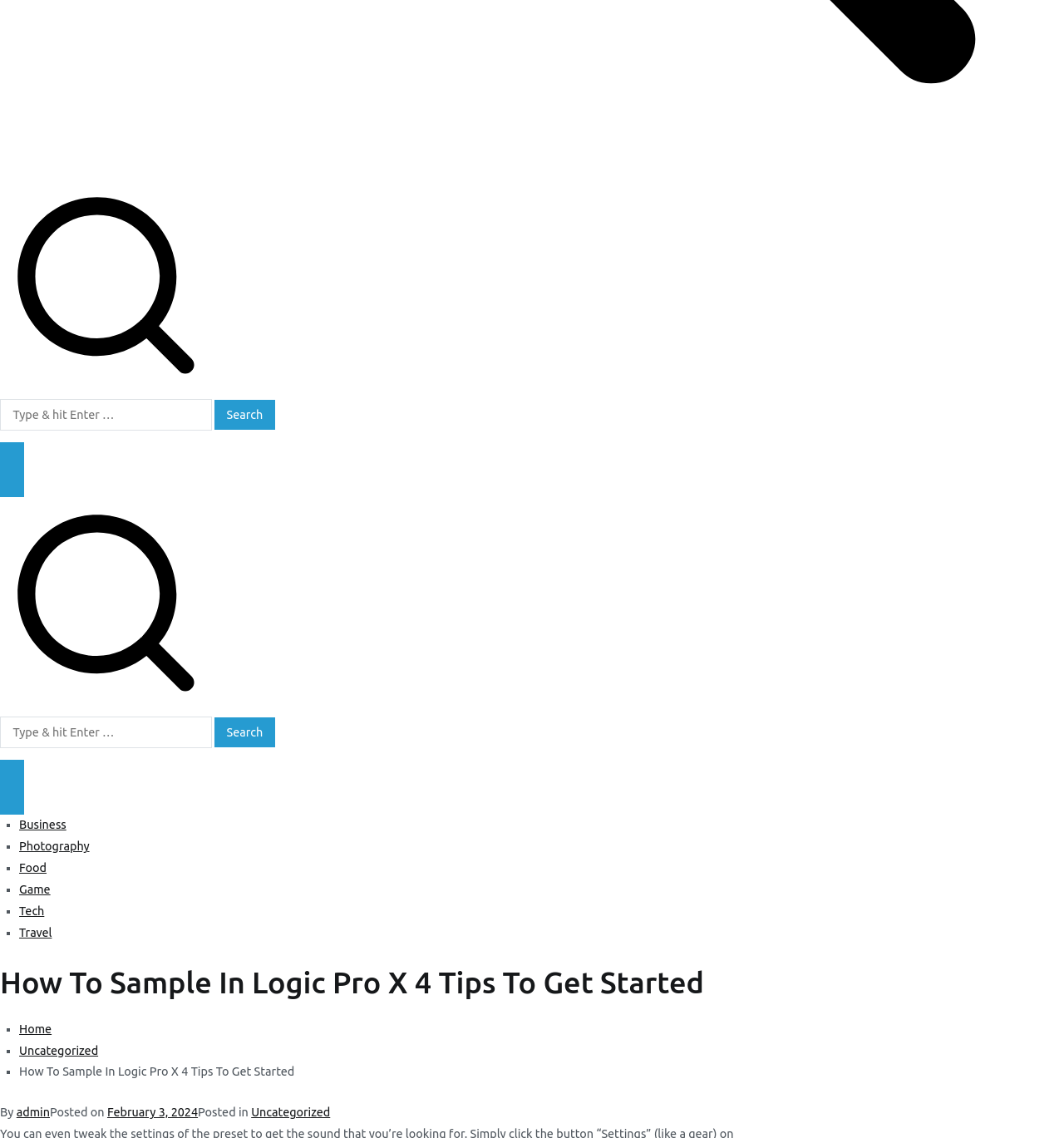Identify the bounding box coordinates of the element to click to follow this instruction: 'Go to the Home page'. Ensure the coordinates are four float values between 0 and 1, provided as [left, top, right, bottom].

[0.018, 0.898, 0.049, 0.91]